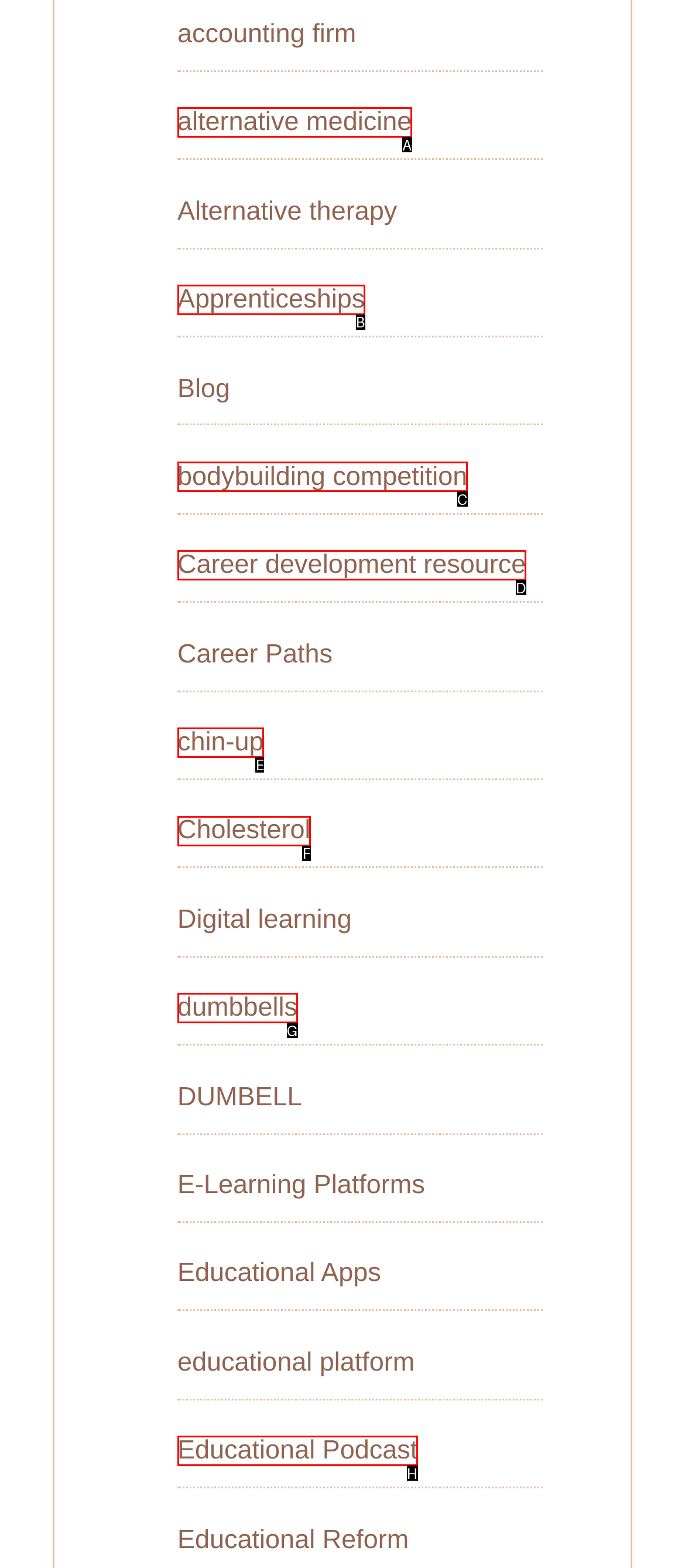Tell me the letter of the option that corresponds to the description: Career development resource
Answer using the letter from the given choices directly.

D